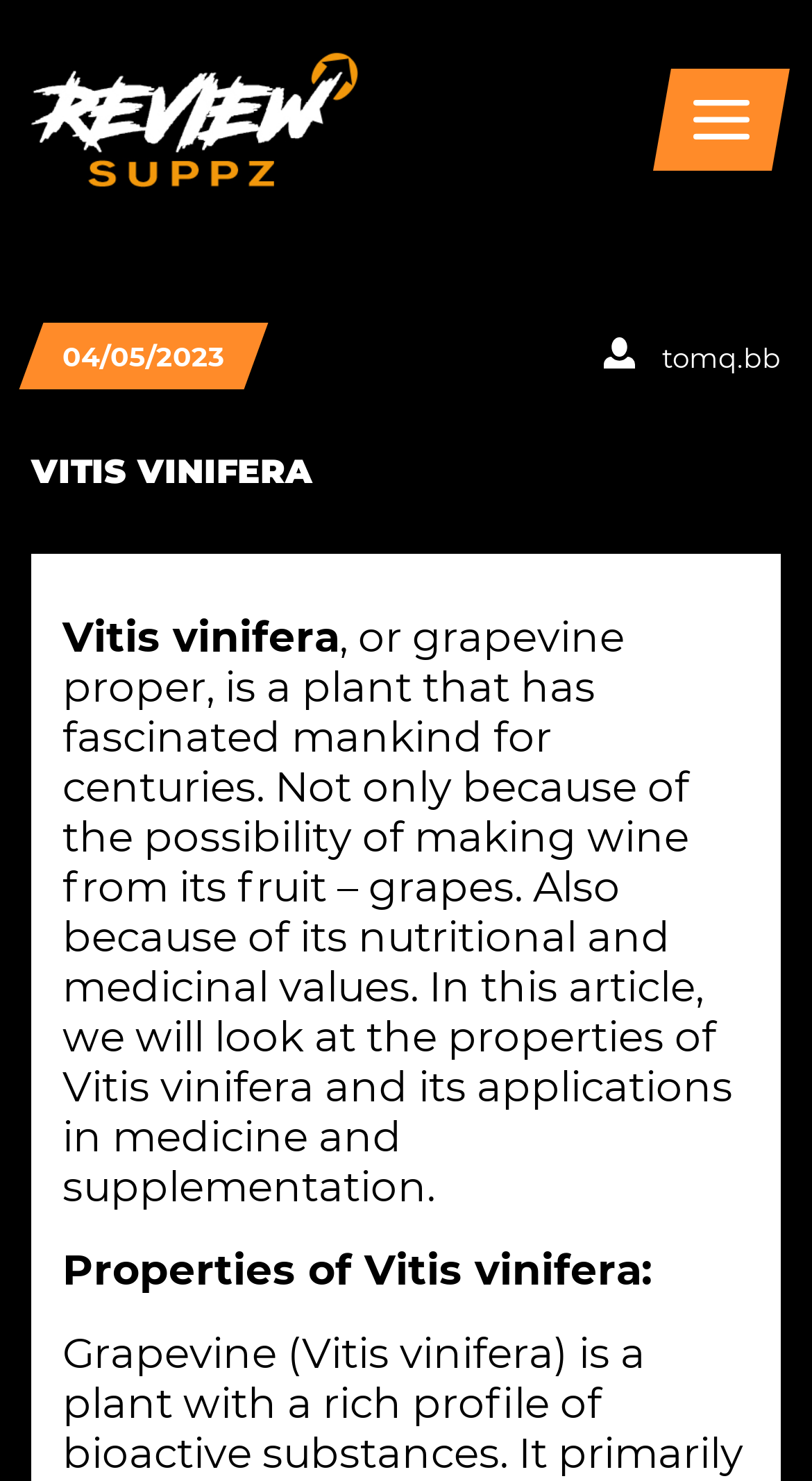Analyze the image and answer the question with as much detail as possible: 
What is the author of the article?

The author of the article can be determined by looking at the static text 'tomq.bb' which is likely to be the username or identifier of the author who wrote the article.